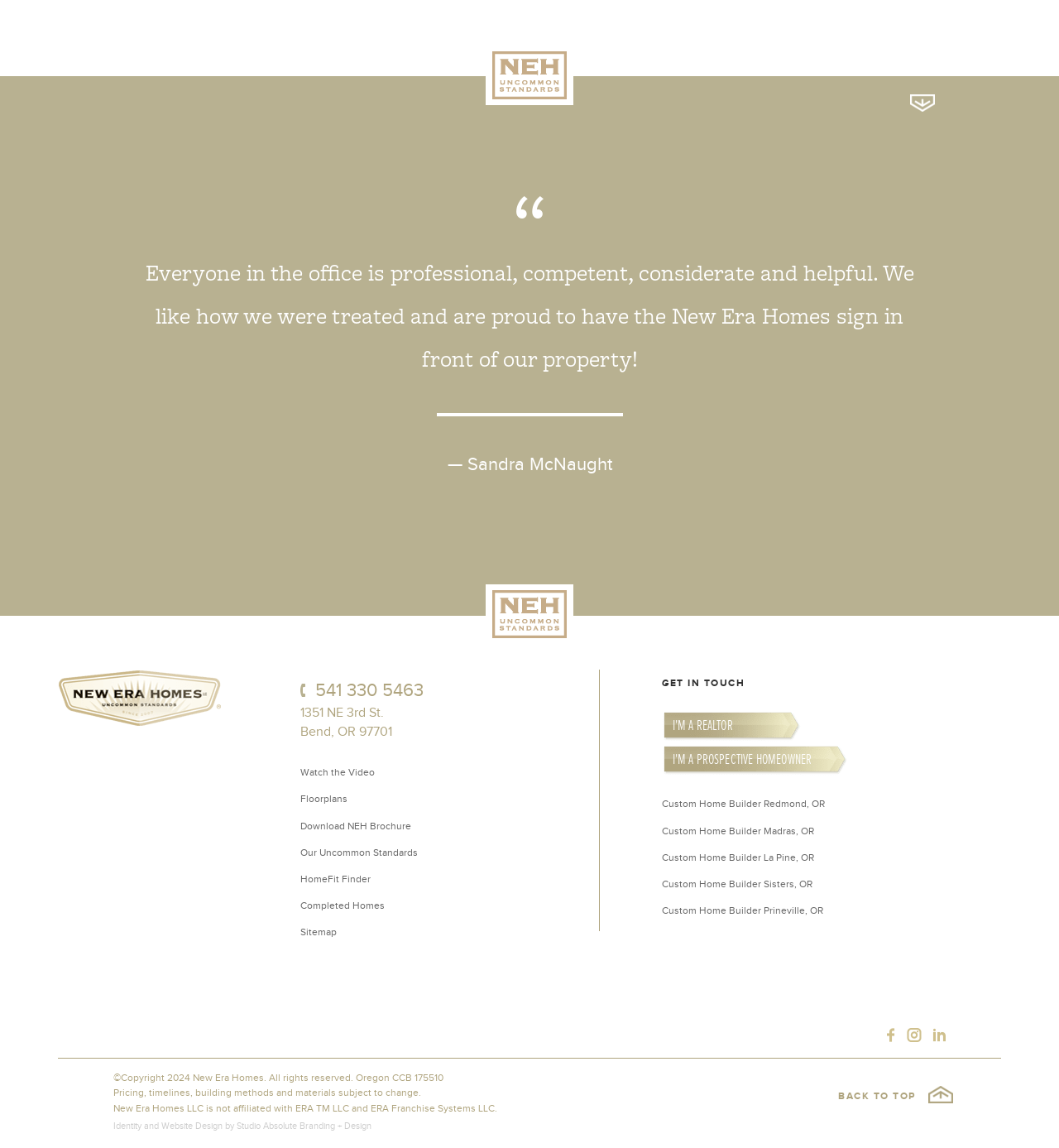Determine the bounding box coordinates for the area that should be clicked to carry out the following instruction: "Read the testimonial from Sandra McNaught".

[0.131, 0.373, 0.869, 0.415]